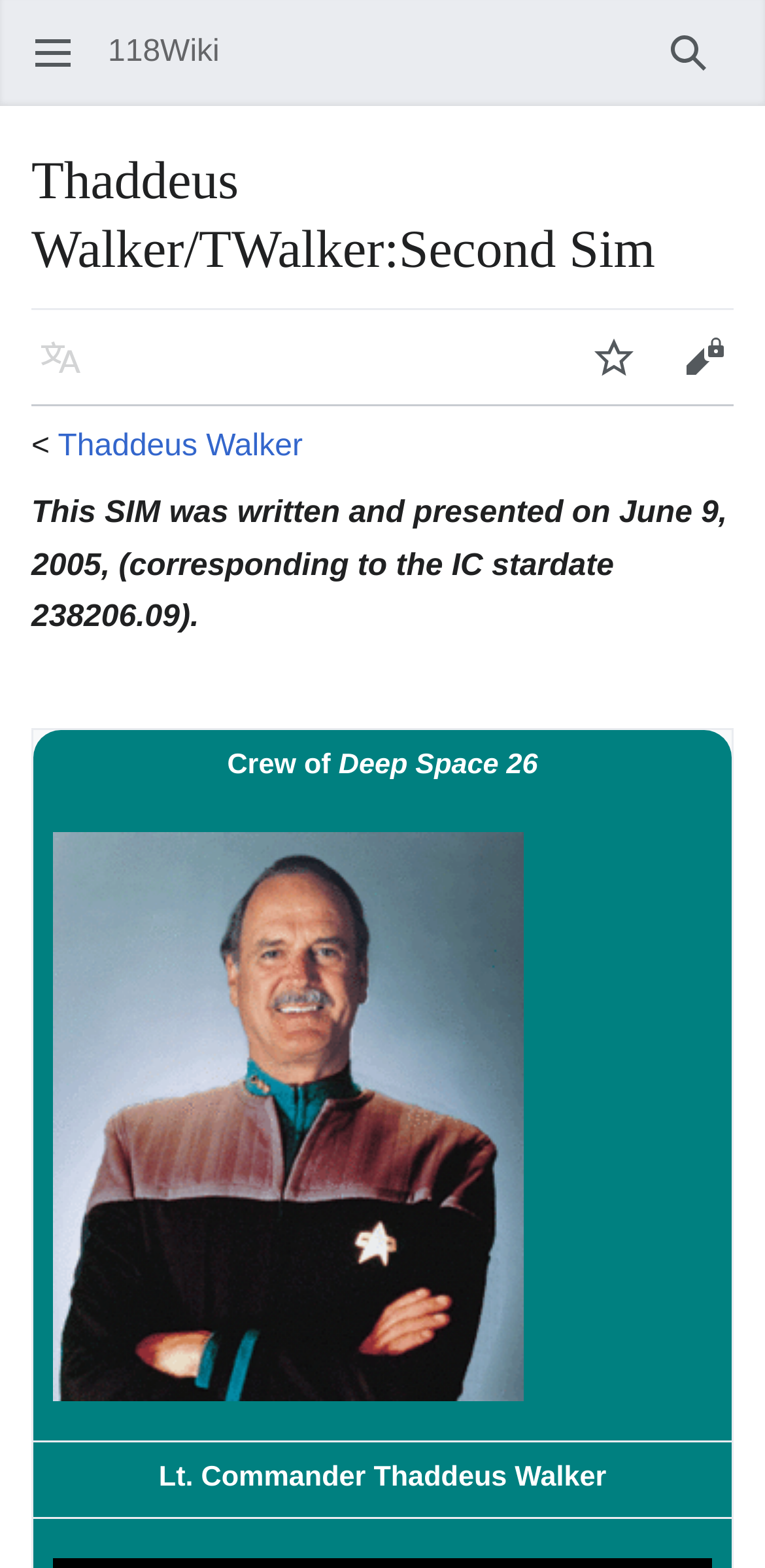Locate the bounding box coordinates of the clickable region to complete the following instruction: "Edit the page."

[0.862, 0.199, 0.979, 0.256]